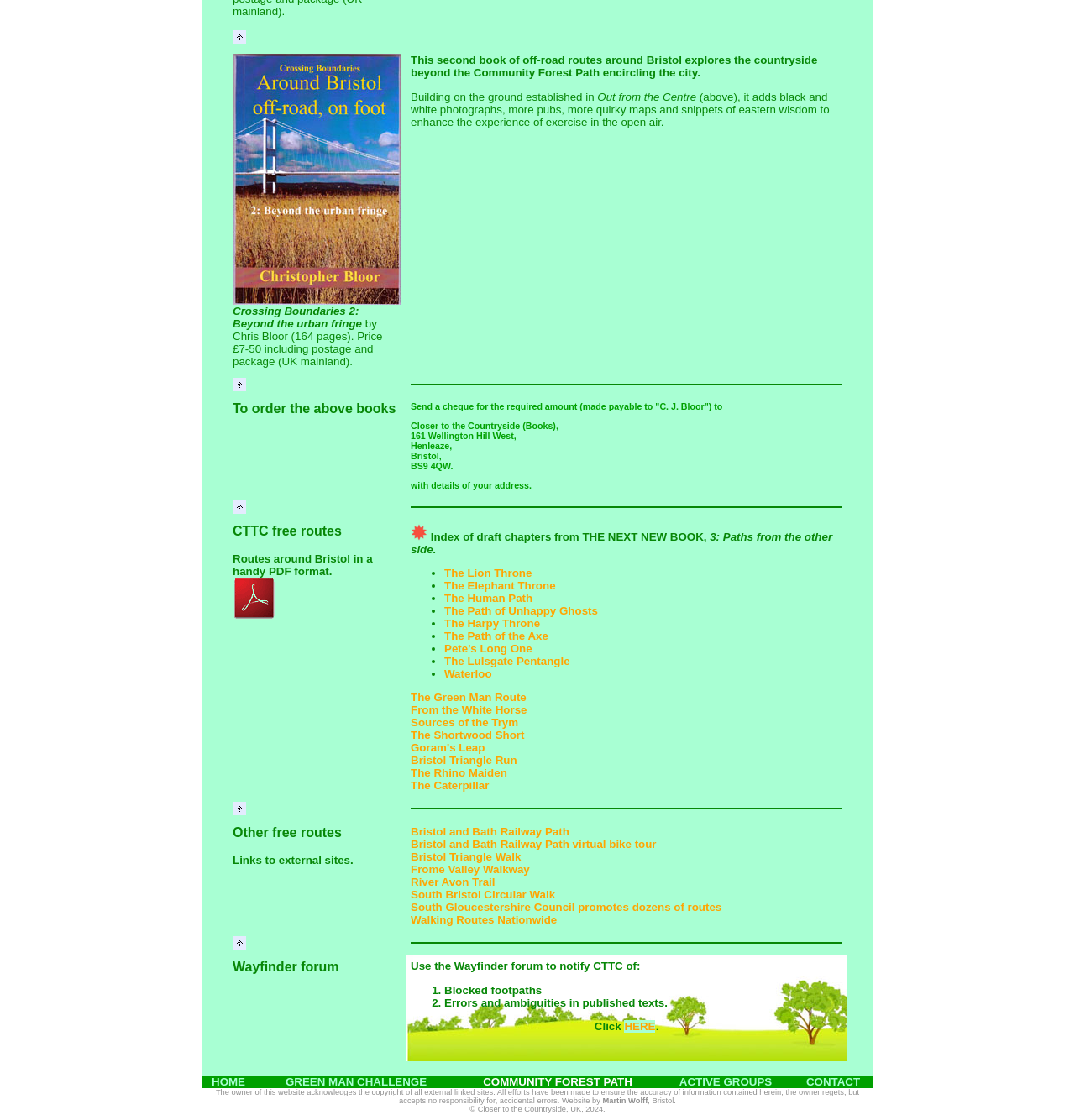Find and provide the bounding box coordinates for the UI element described here: "HERE". The coordinates should be given as four float numbers between 0 and 1: [left, top, right, bottom].

[0.581, 0.911, 0.61, 0.922]